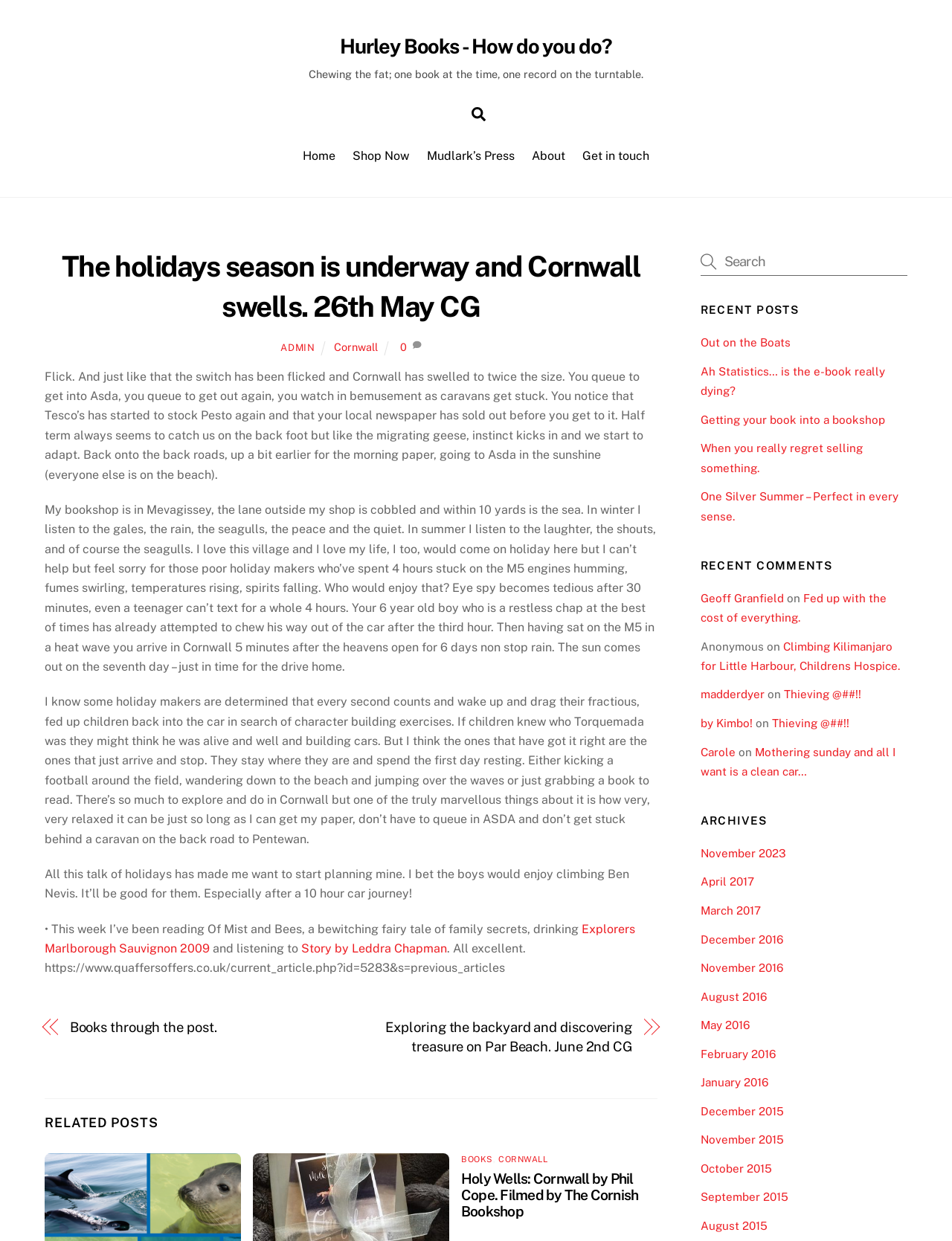What is the author reading?
Using the screenshot, give a one-word or short phrase answer.

Of Mist and Bees